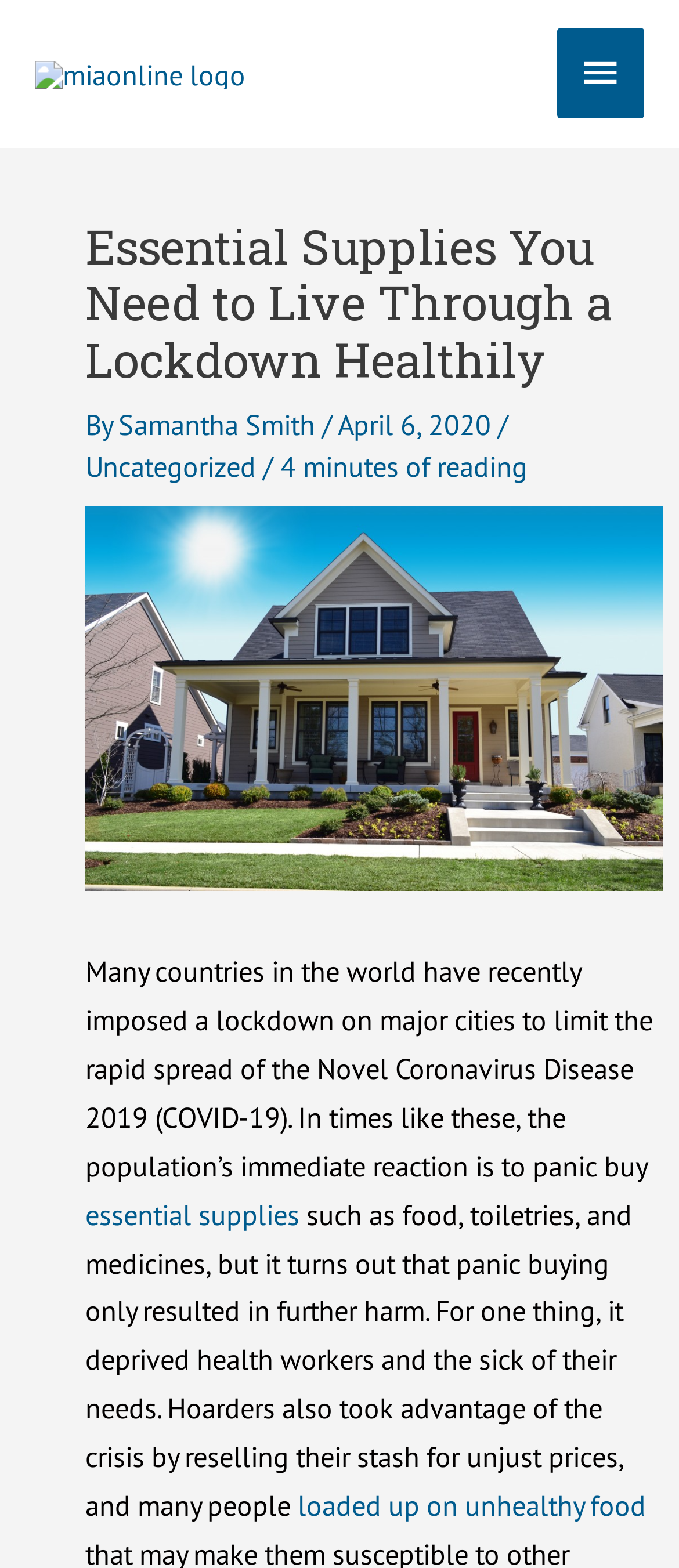What is the category of the article?
Please answer the question as detailed as possible.

The category of the article can be found in the header section of the webpage, where it says 'Uncategorized'.